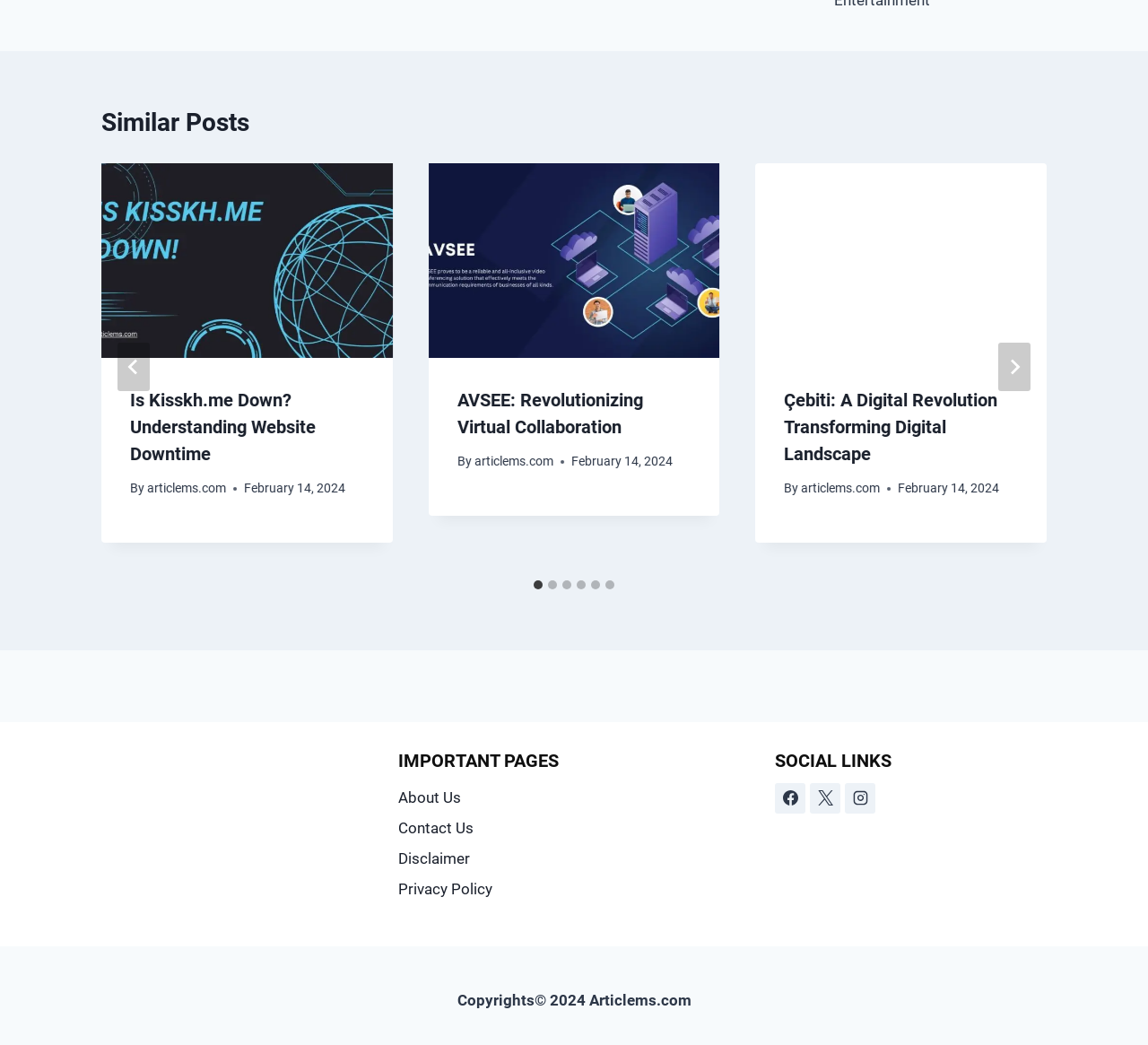Kindly determine the bounding box coordinates for the area that needs to be clicked to execute this instruction: "View Álvaro Fernández-Gallardo Romero's profile".

None